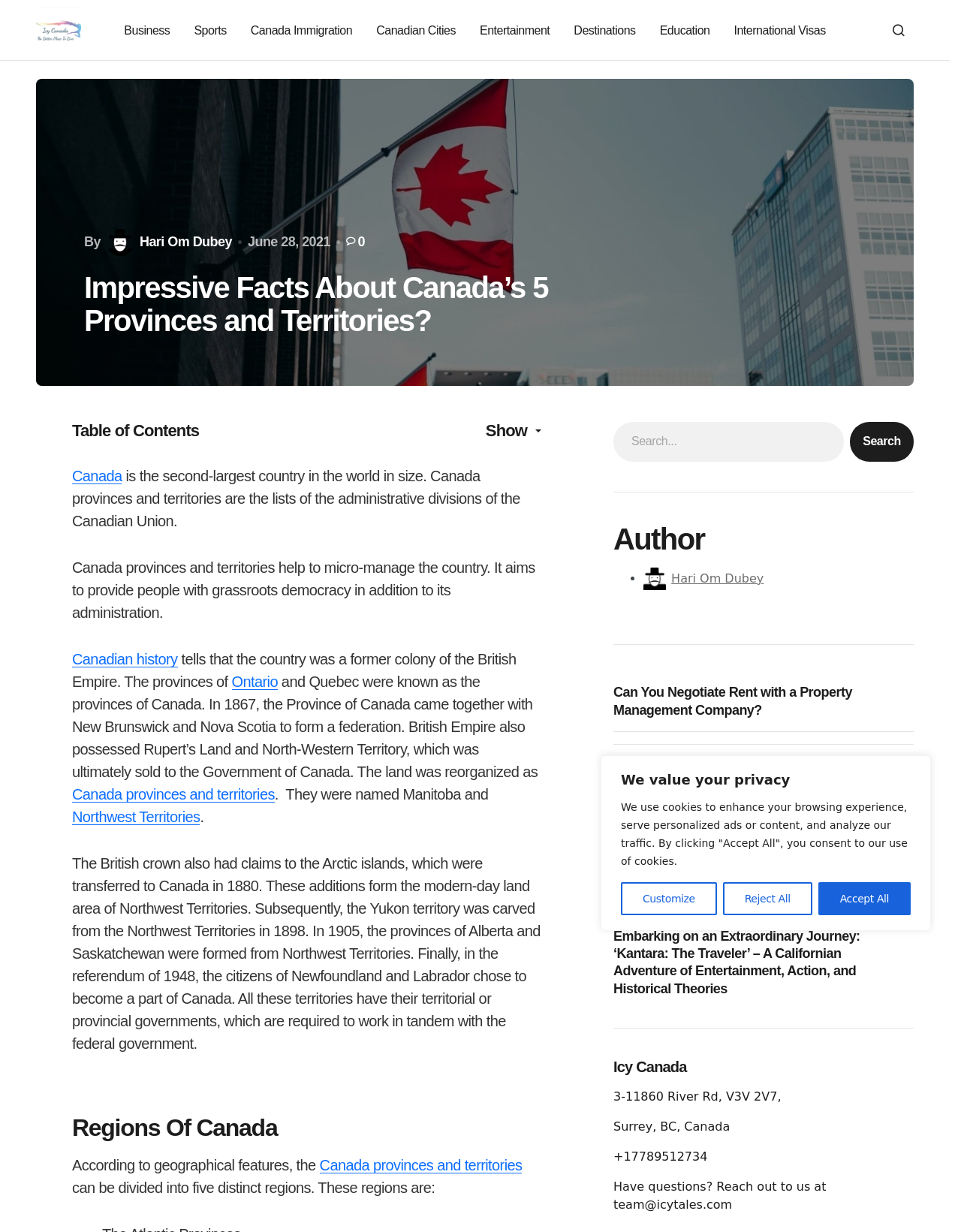Identify the bounding box coordinates for the element you need to click to achieve the following task: "Read about Icy Canada". The coordinates must be four float values ranging from 0 to 1, formatted as [left, top, right, bottom].

[0.038, 0.006, 0.084, 0.043]